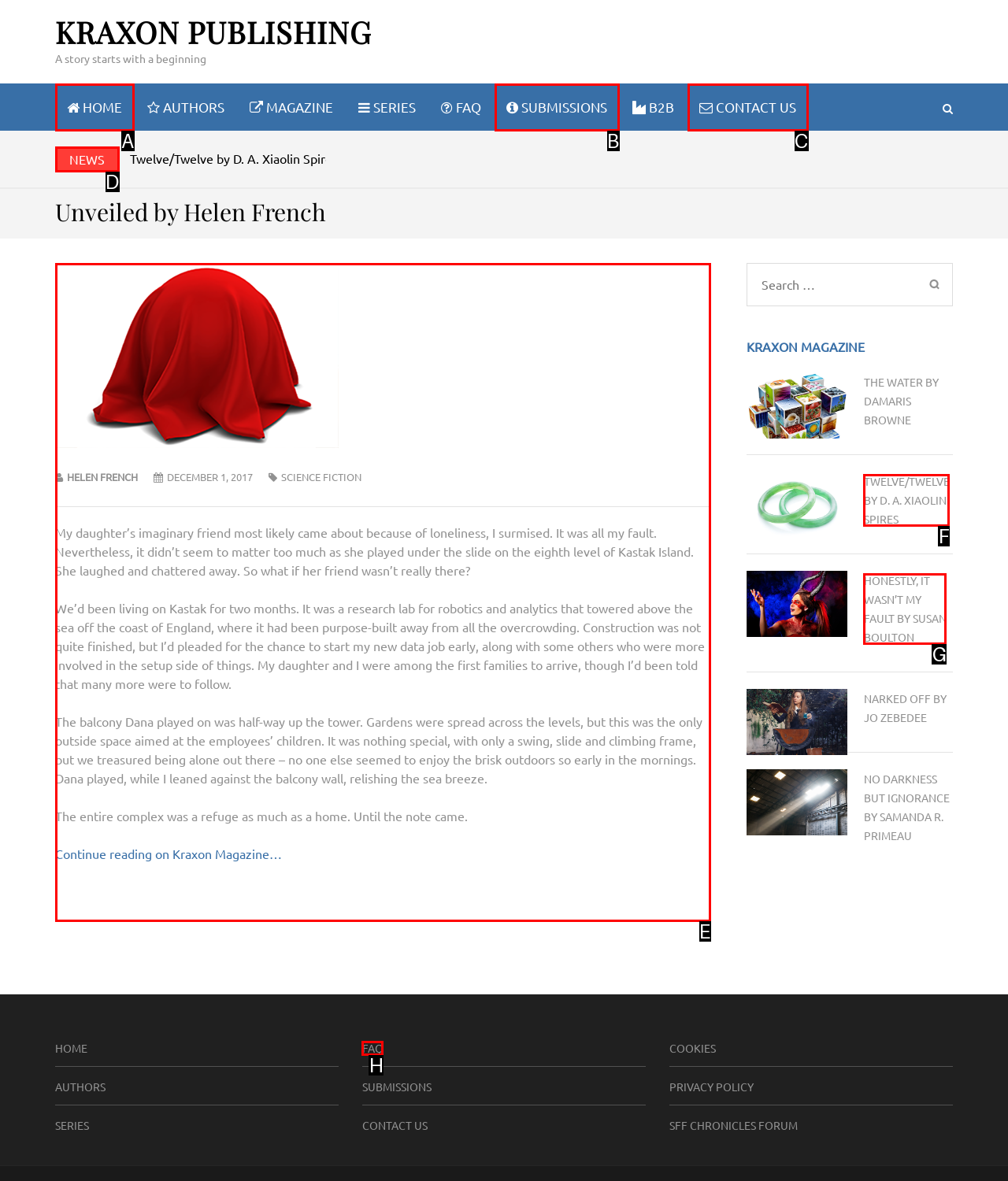Select the correct UI element to complete the task: Read the article by Helen French
Please provide the letter of the chosen option.

E